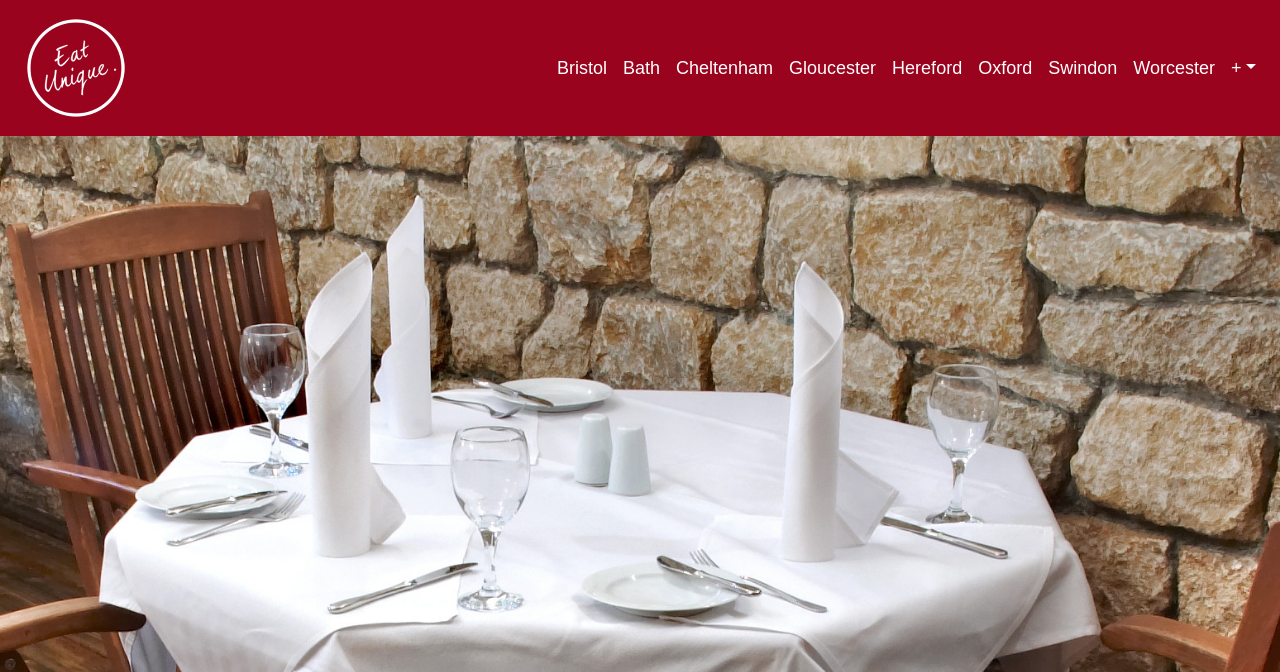Pinpoint the bounding box coordinates of the area that must be clicked to complete this instruction: "Click on Bristol".

[0.429, 0.069, 0.48, 0.133]